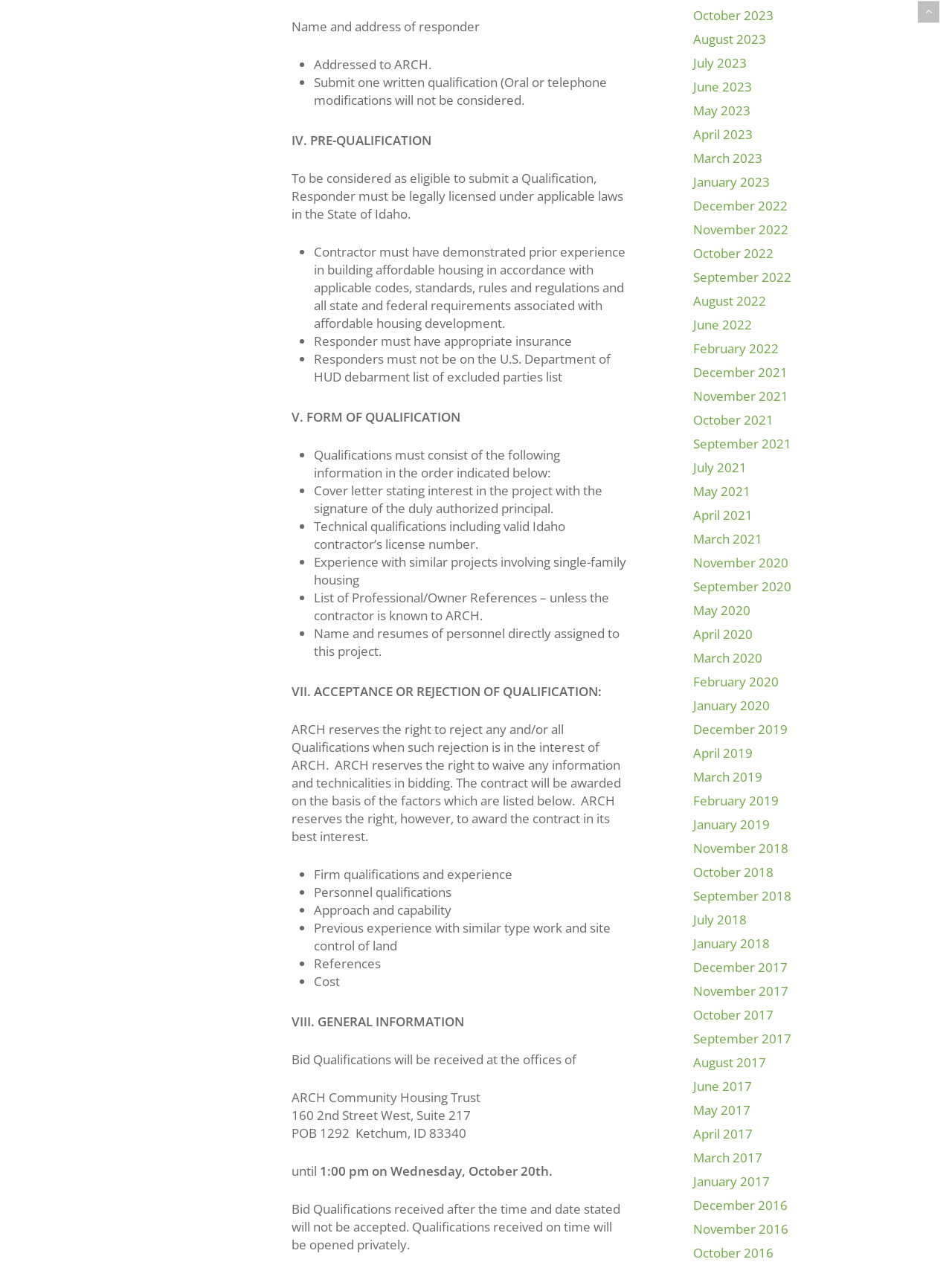Please identify the bounding box coordinates of the area that needs to be clicked to fulfill the following instruction: "View July 2023."

[0.728, 0.043, 0.93, 0.057]